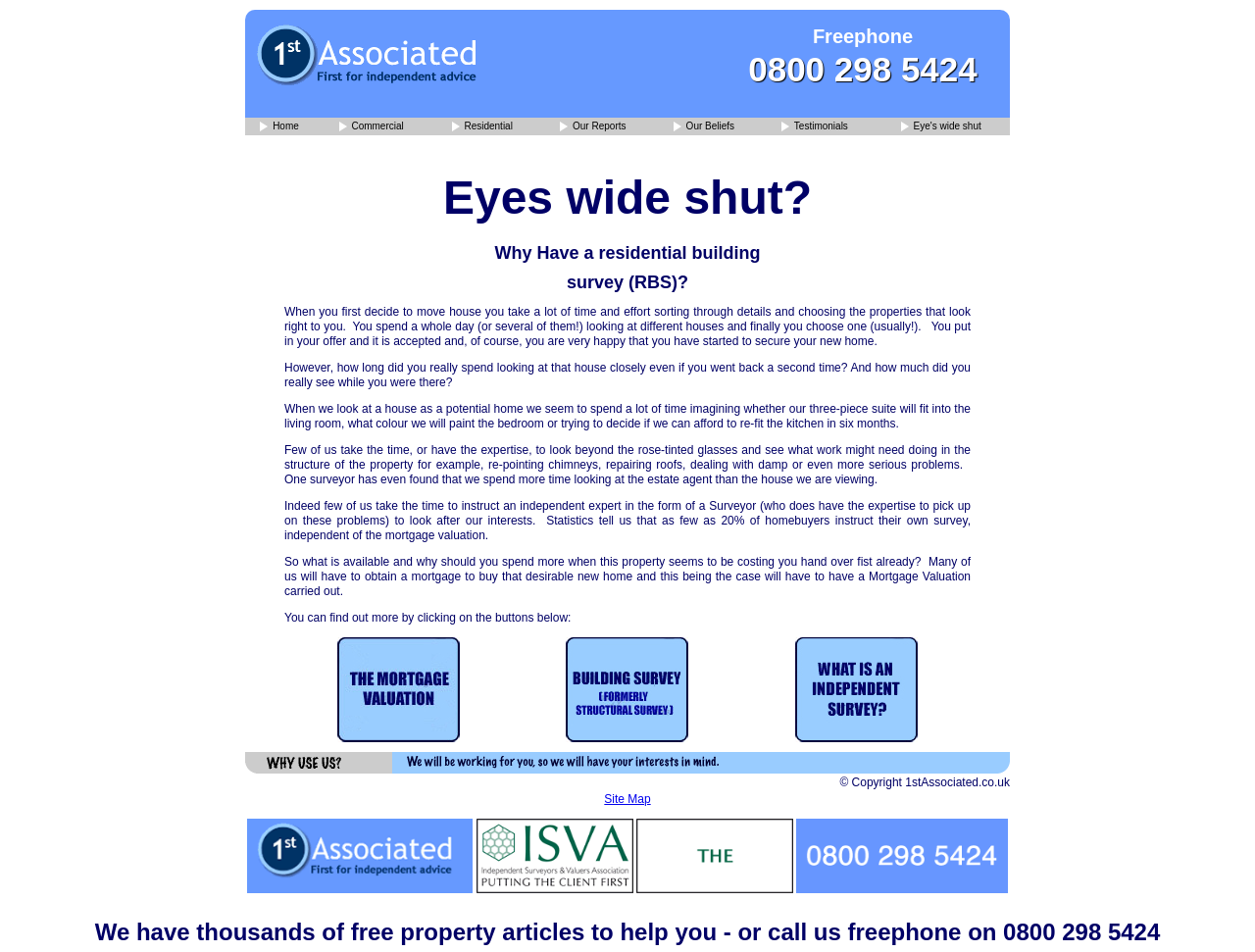What is the main topic of this webpage?
From the image, respond with a single word or phrase.

Residential building survey